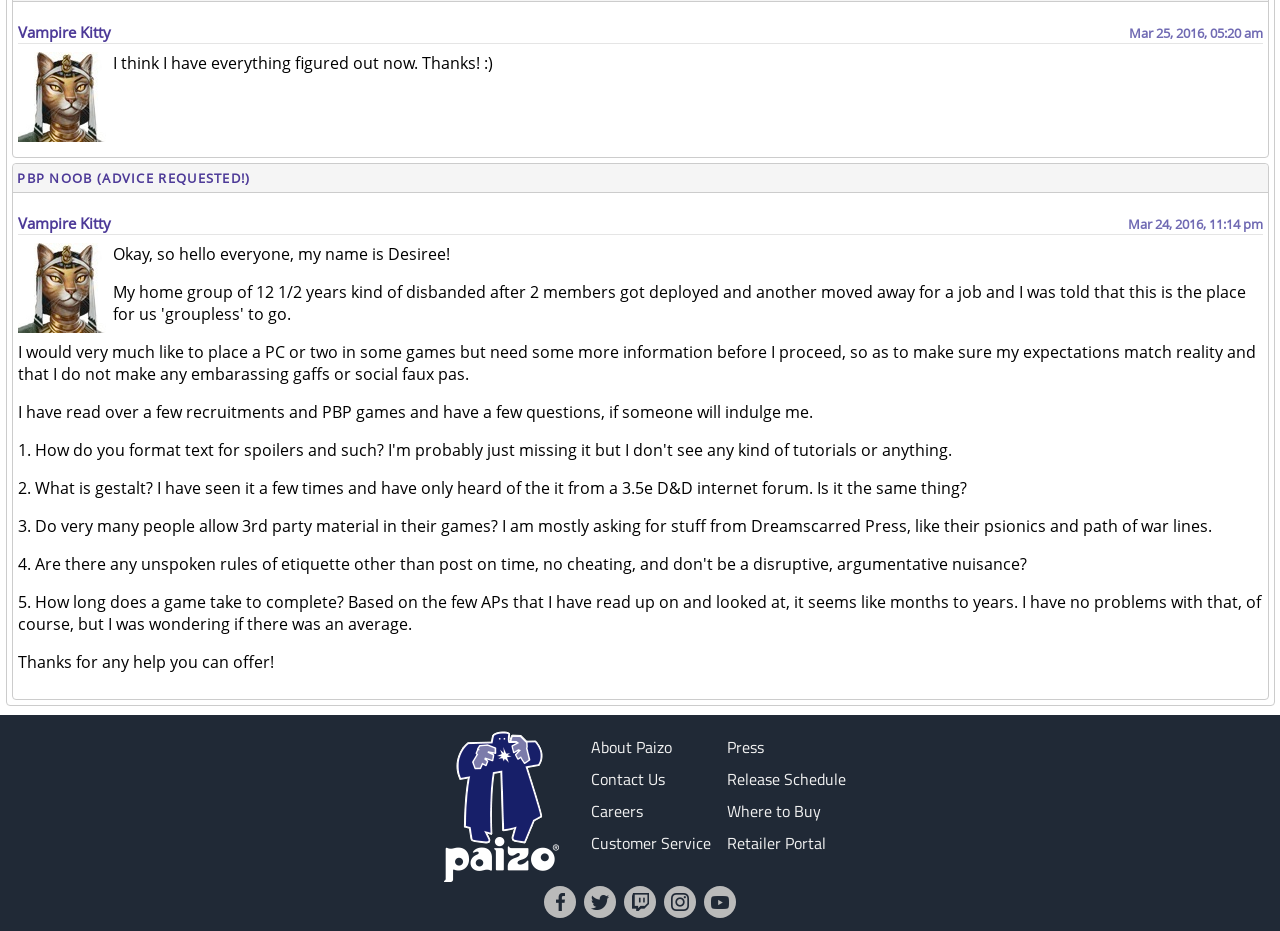Kindly determine the bounding box coordinates for the clickable area to achieve the given instruction: "Read the post 'PBP NOOB (ADVICE REQUESTED!)'".

[0.014, 0.181, 0.196, 0.201]